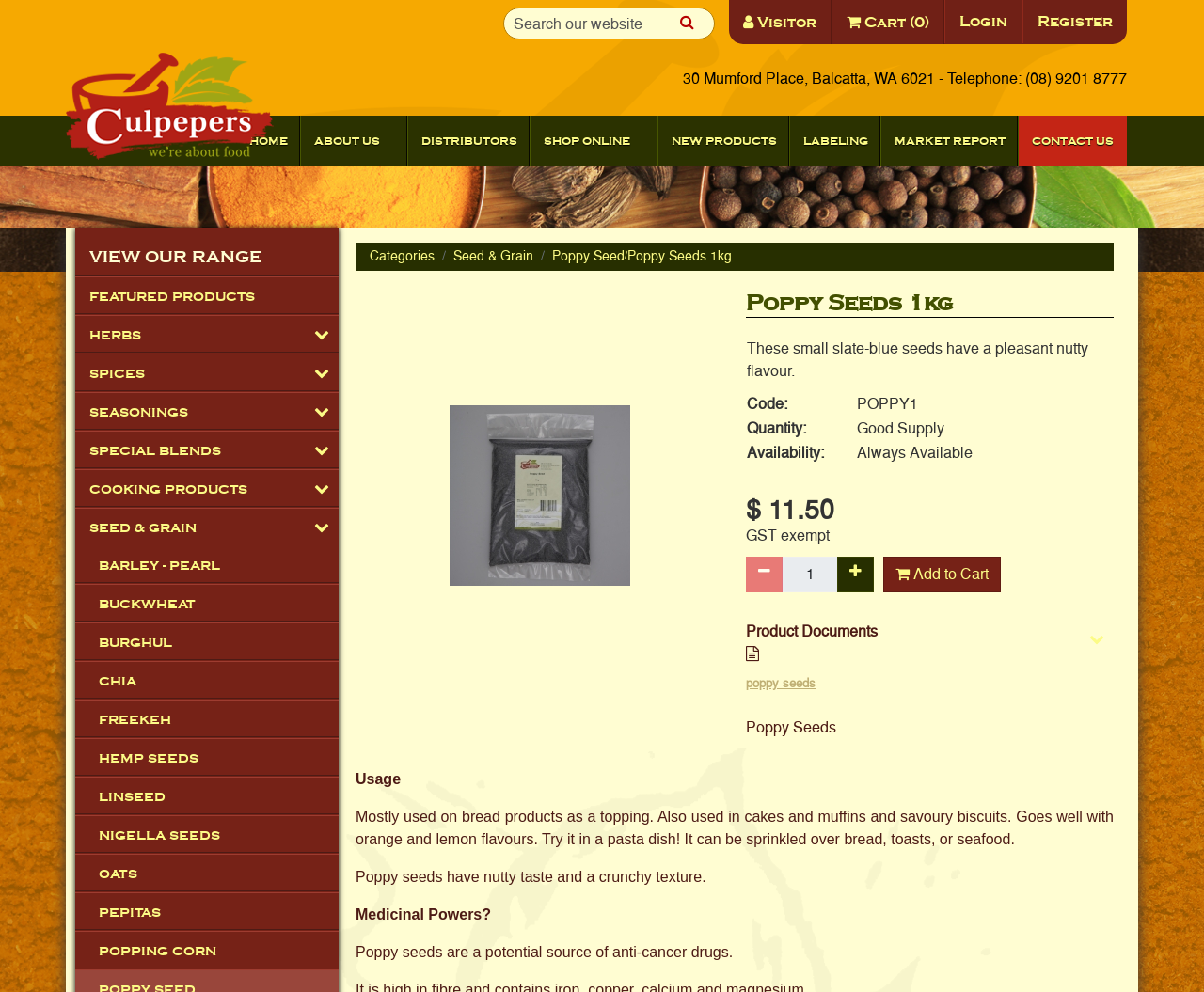Using the information shown in the image, answer the question with as much detail as possible: What is the usage of Poppy Seeds?

The usage of Poppy Seeds can be found in the static text element, which reads 'Mostly used on bread products as a topping. Also used in cakes and muffins and savoury biscuits. Goes well with orange and lemon flavours. Try it in a pasta dish! It can be sprinkled over bread, toasts, or seafood'.